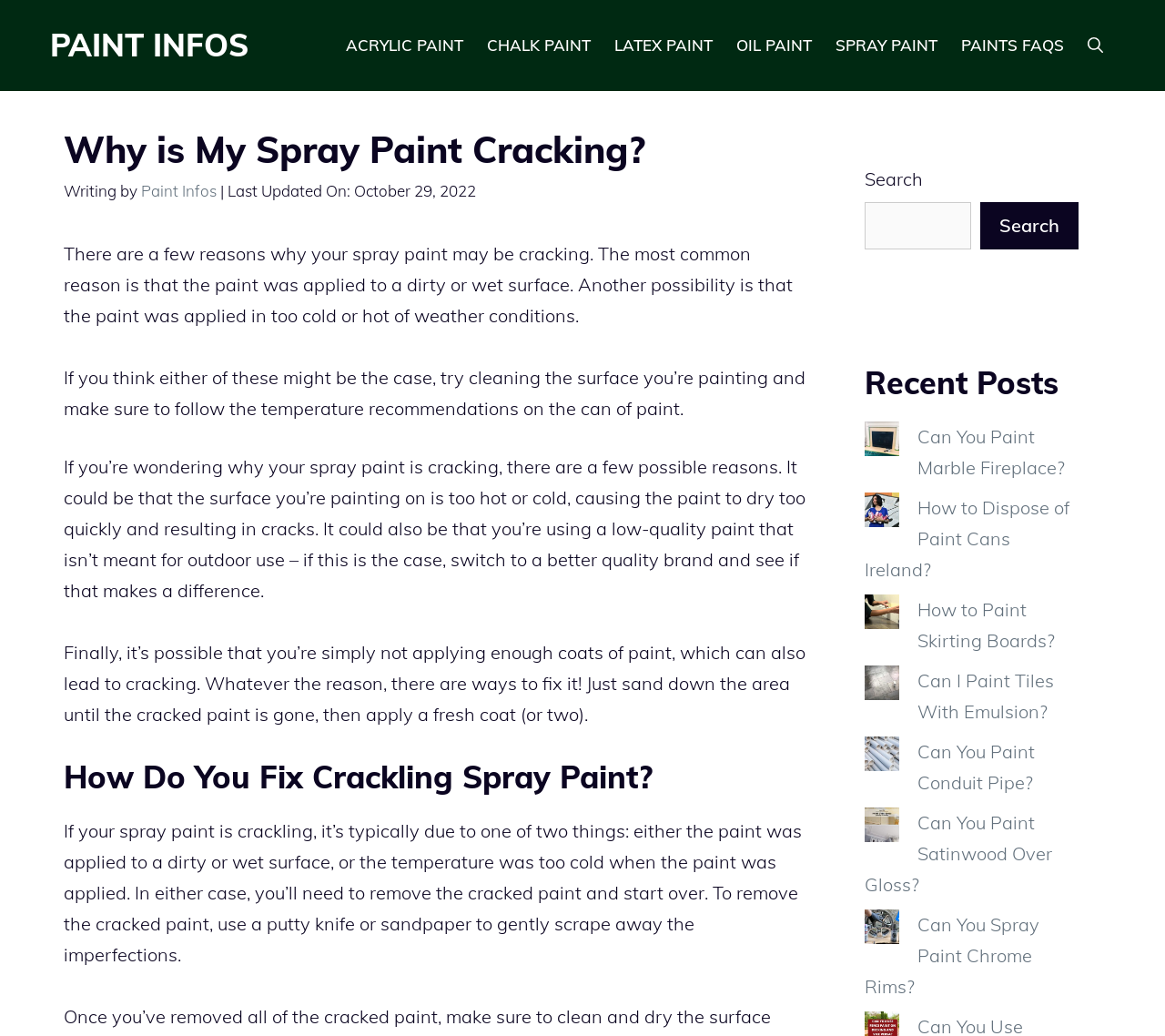What type of paint is not suitable for outdoor use?
Please respond to the question with a detailed and informative answer.

The webpage suggests that if you're using a low-quality paint that isn't meant for outdoor use, it could be a reason for your spray paint cracking. This is mentioned in the introductory paragraph of the webpage.